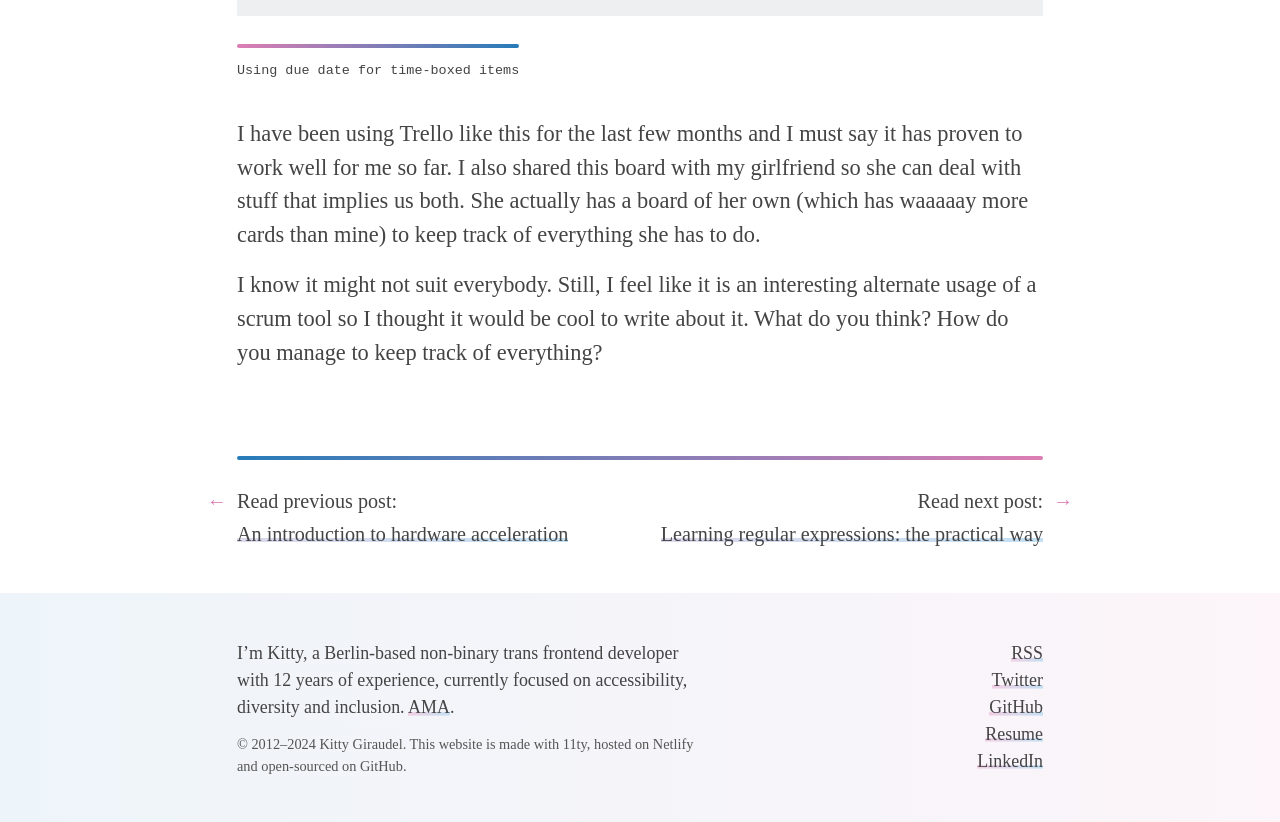Find the bounding box coordinates of the area that needs to be clicked in order to achieve the following instruction: "Read the previous post". The coordinates should be specified as four float numbers between 0 and 1, i.e., [left, top, right, bottom].

[0.185, 0.636, 0.444, 0.662]